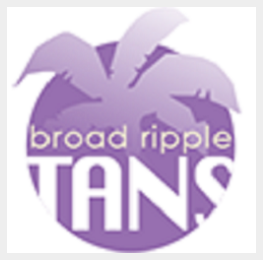Answer the following query with a single word or phrase:
What type of tree is featured in the logo?

Palm tree